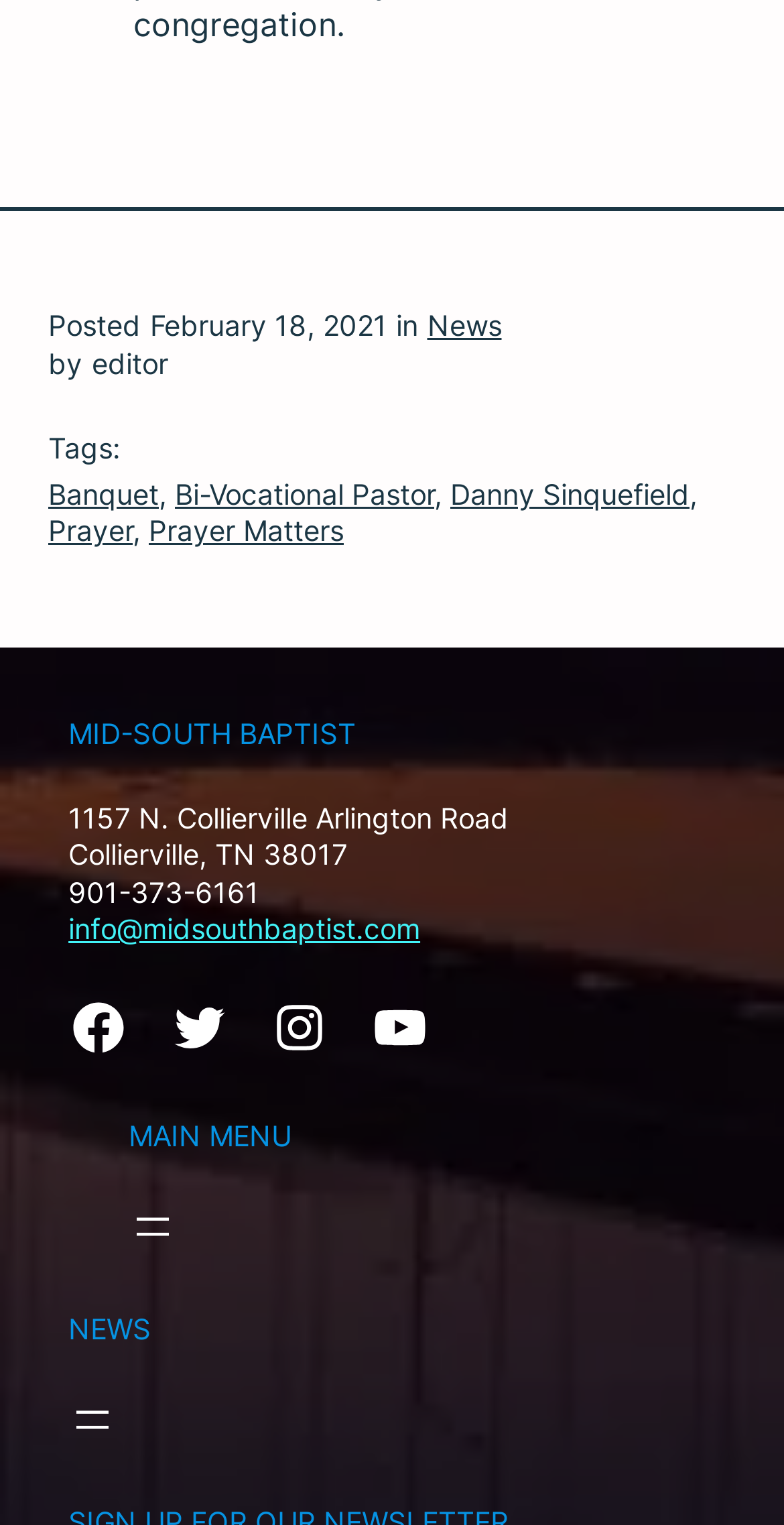What is the date of the posted article?
Based on the screenshot, answer the question with a single word or phrase.

February 18, 2021